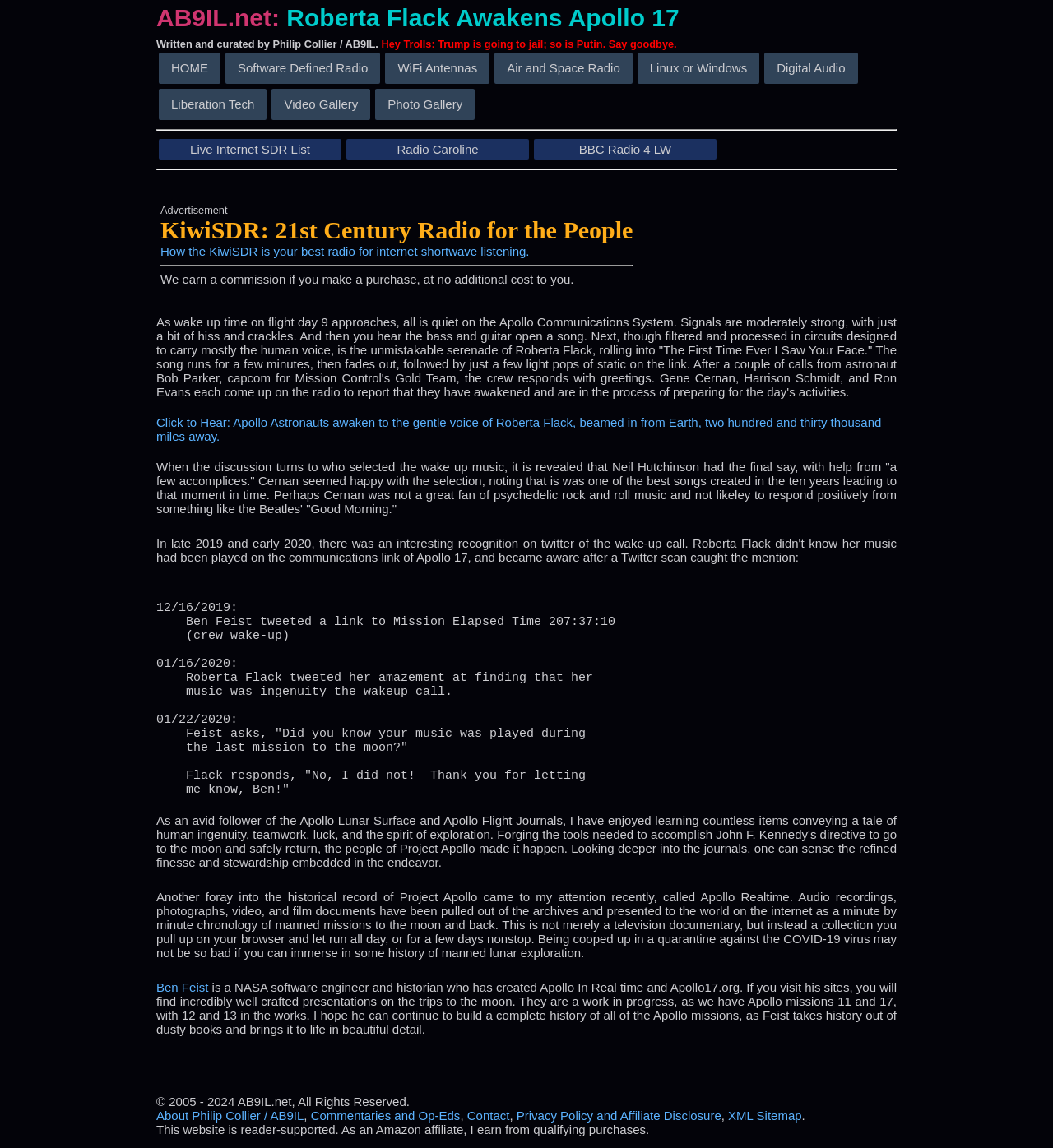Locate the bounding box coordinates of the area that needs to be clicked to fulfill the following instruction: "Click the 'CONTACT US' link". The coordinates should be in the format of four float numbers between 0 and 1, namely [left, top, right, bottom].

None